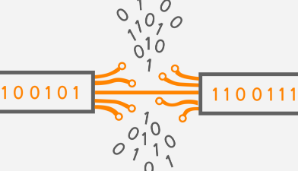Generate a detailed caption that describes the image.

The image illustrates a conceptual representation of data transmission, featuring two blocks of binary code, "100101" on the left and "1100111" on the right, connected by flowing lines. This design symbolizes the process of transferring and merging digital information, depicted through streams of binary digits (ones and zeros) that cascade between the two blocks. The vibrant orange and subdued gray colors emphasize the dynamic interaction of data. This image is associated with the blog post titled "Network Latency," hinting at discussions related to data transmission efficiency and its implications in digital communication.